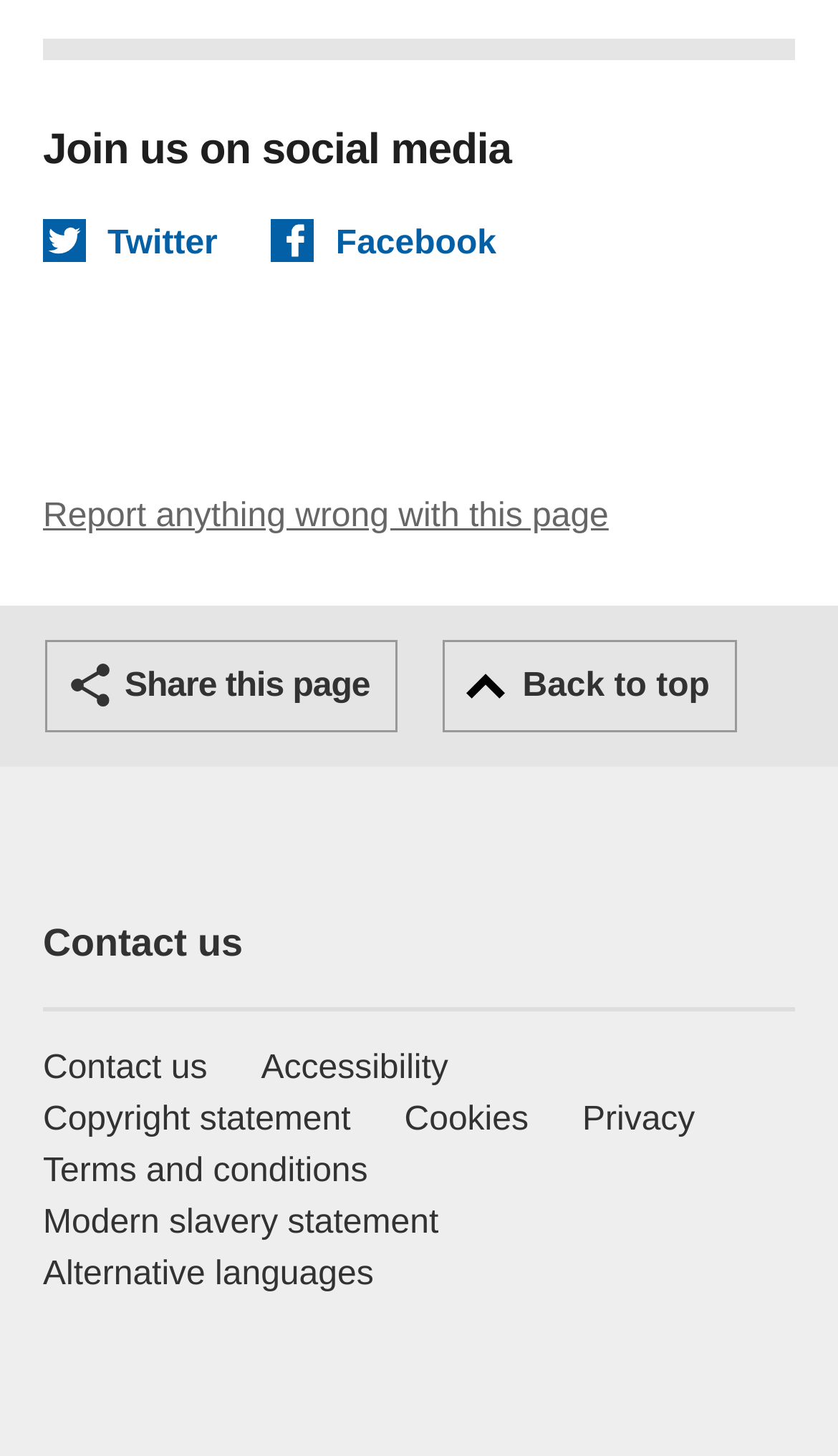Could you locate the bounding box coordinates for the section that should be clicked to accomplish this task: "Share this page".

[0.054, 0.439, 0.475, 0.502]